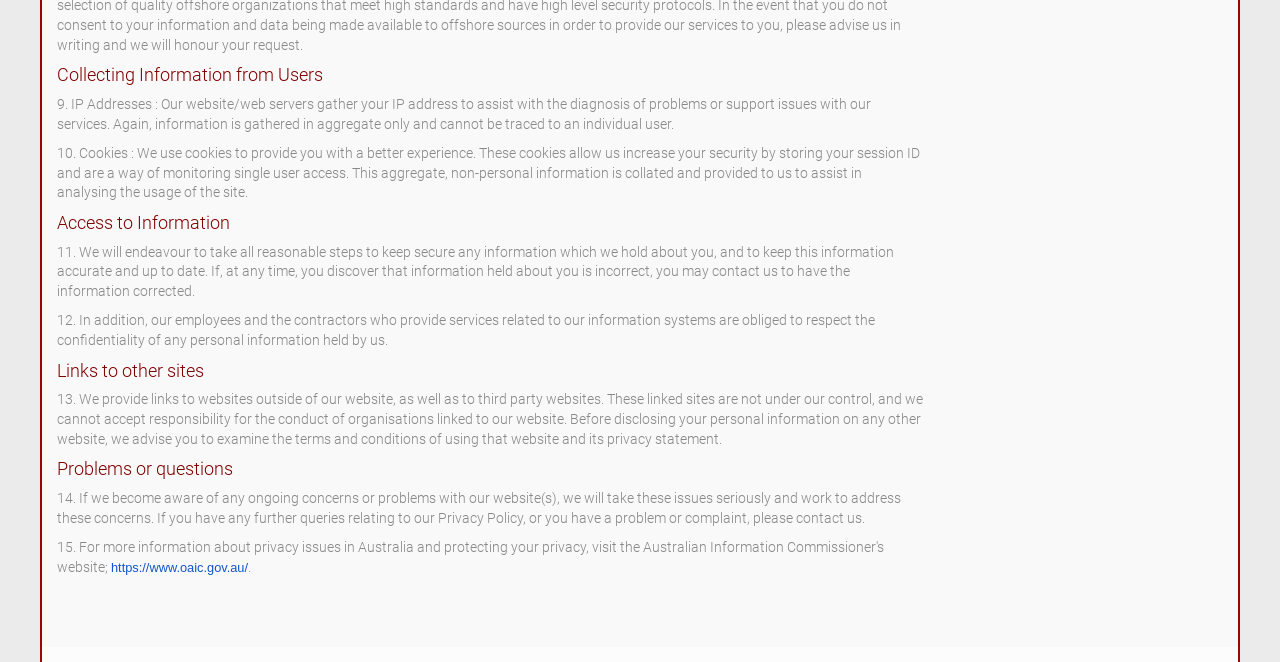What is collected to diagnose problems or support issues?
Provide a one-word or short-phrase answer based on the image.

IP address